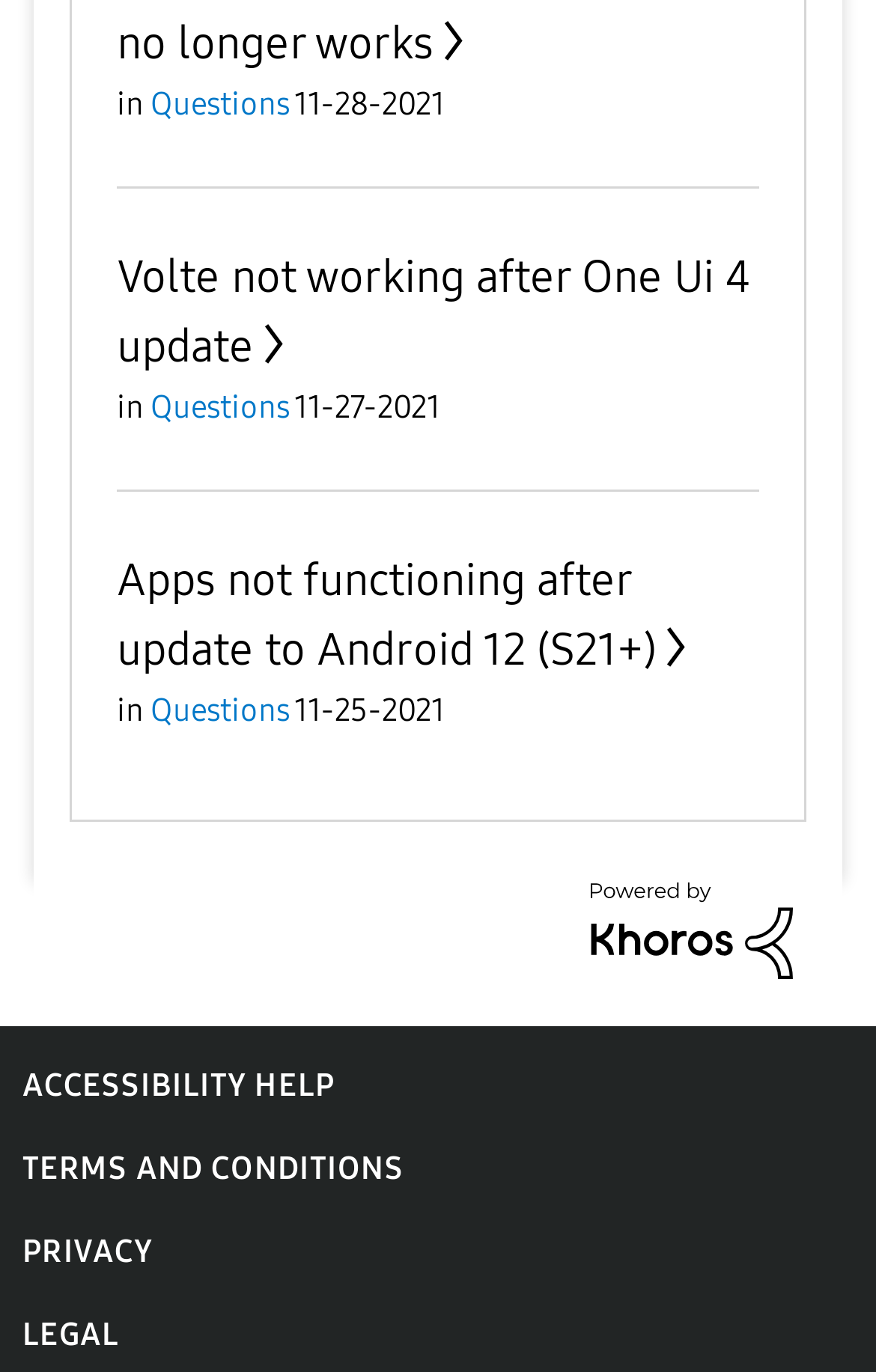Identify the bounding box coordinates of the region I need to click to complete this instruction: "Get accessibility help".

[0.026, 0.777, 0.382, 0.804]